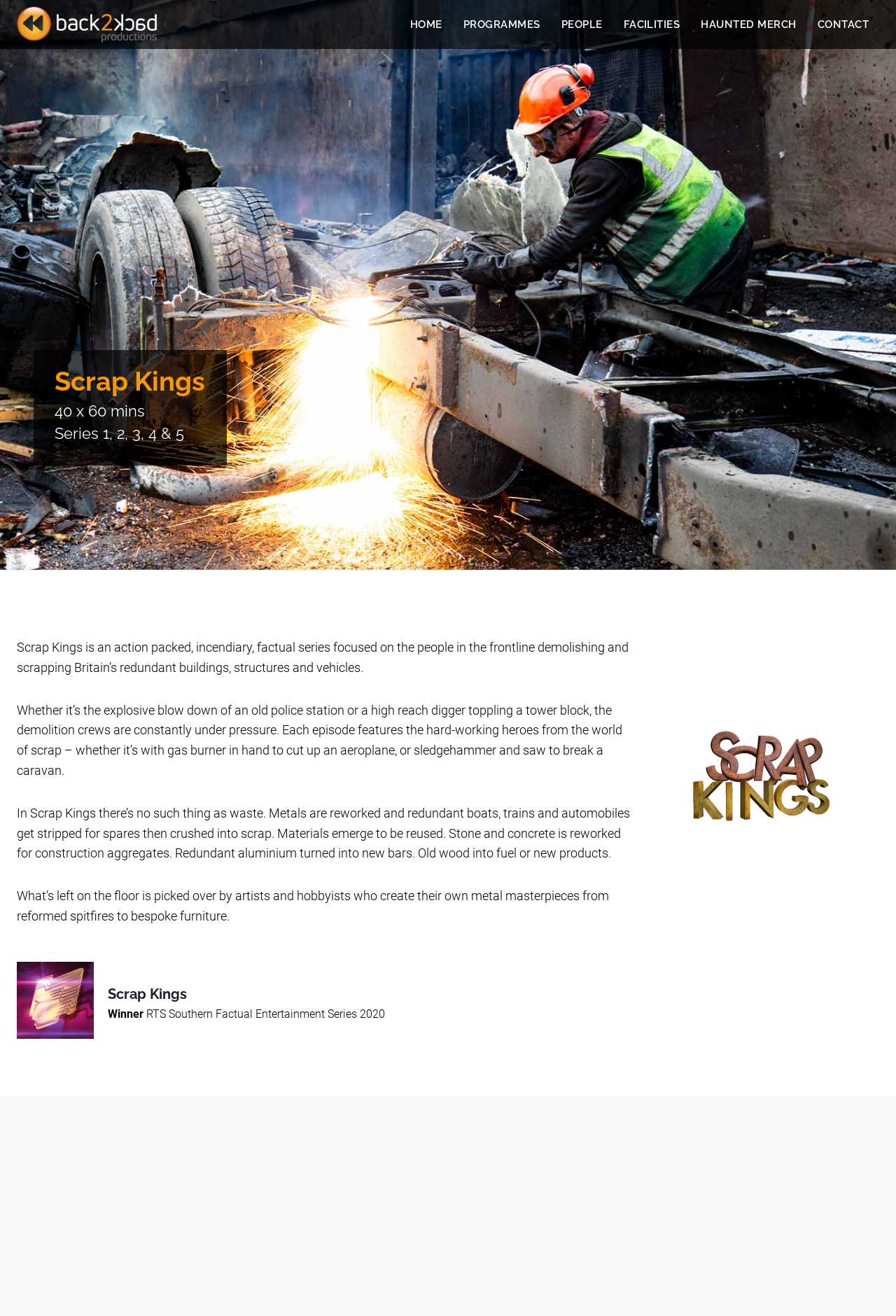Identify the bounding box coordinates of the clickable region necessary to fulfill the following instruction: "Click the HOME link". The bounding box coordinates should be four float numbers between 0 and 1, i.e., [left, top, right, bottom].

[0.446, 0.007, 0.505, 0.03]